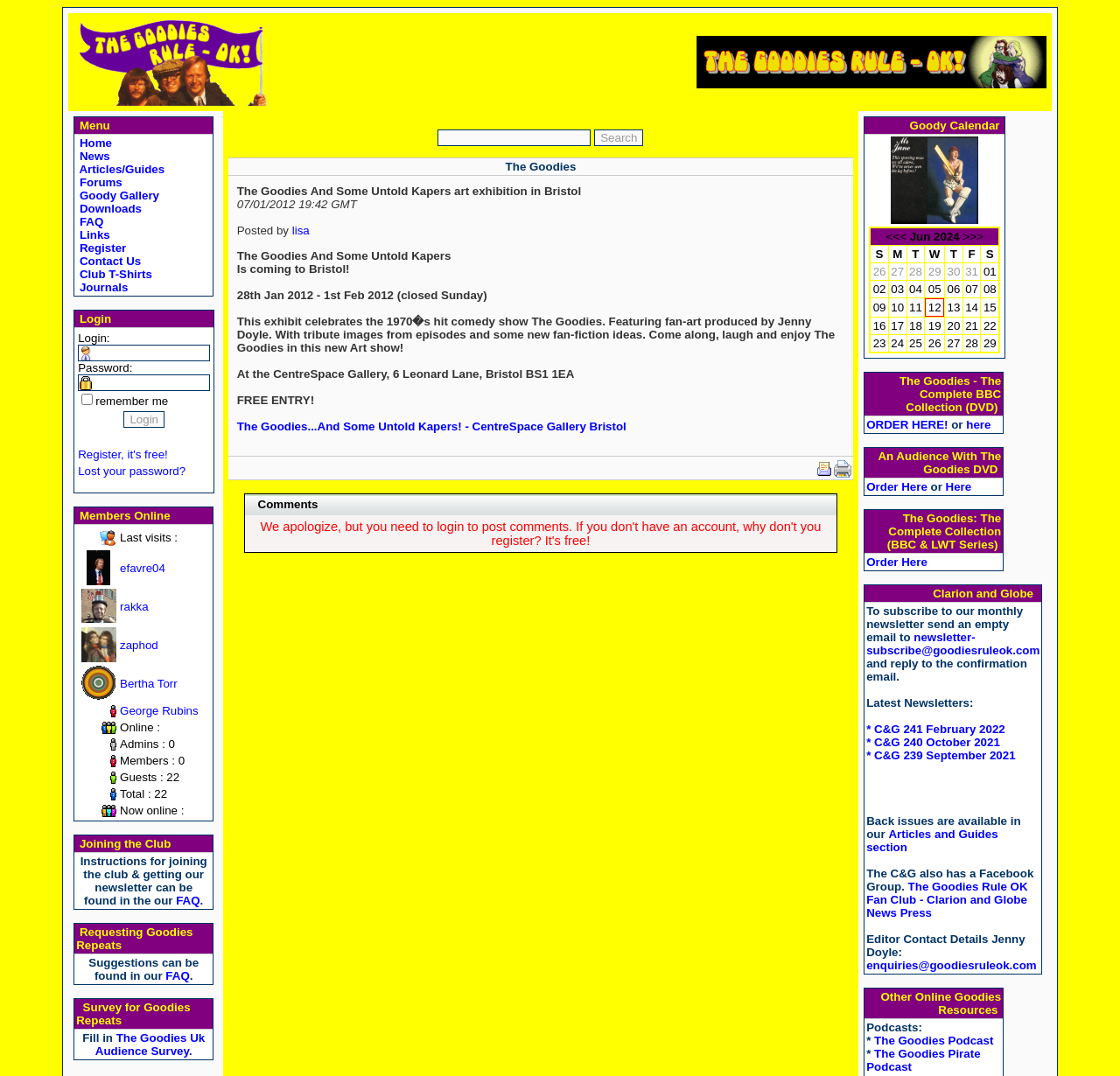Use a single word or phrase to respond to the question:
What is the main purpose of this website?

Fan club